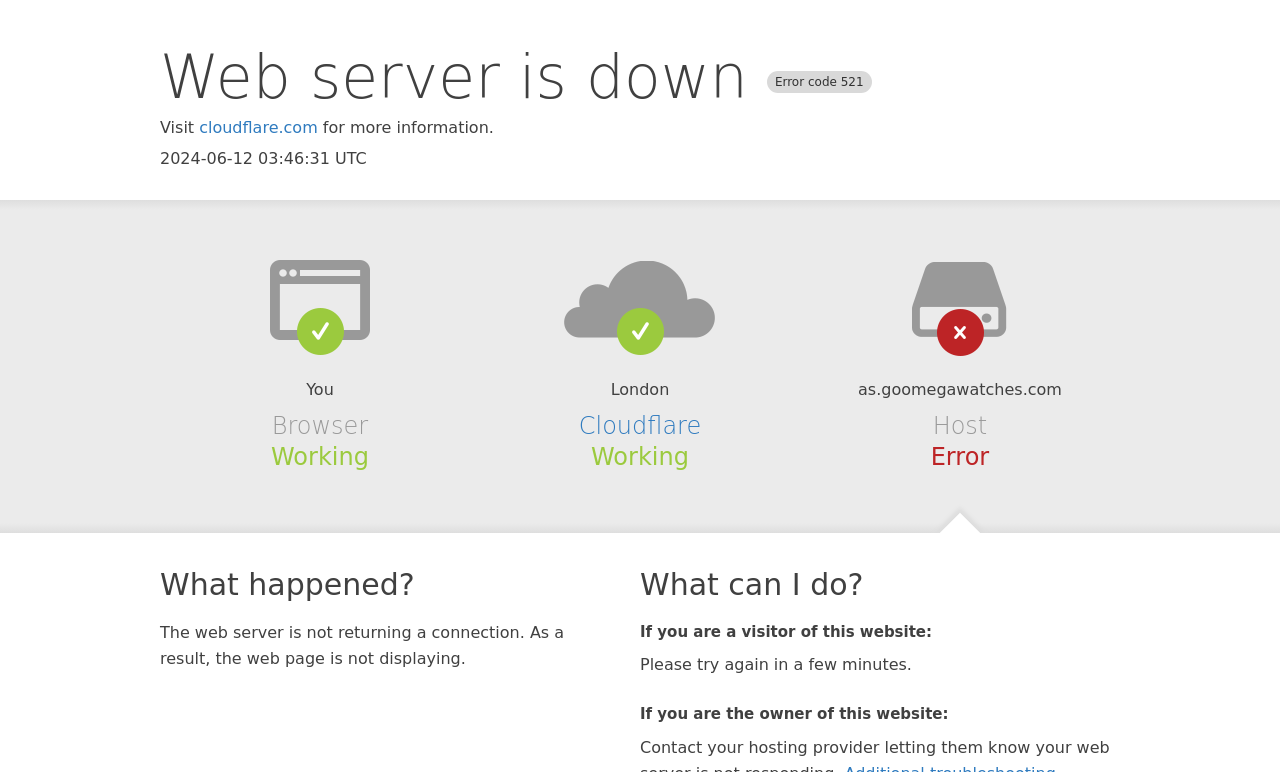Give a concise answer using one word or a phrase to the following question:
What is the error code?

521